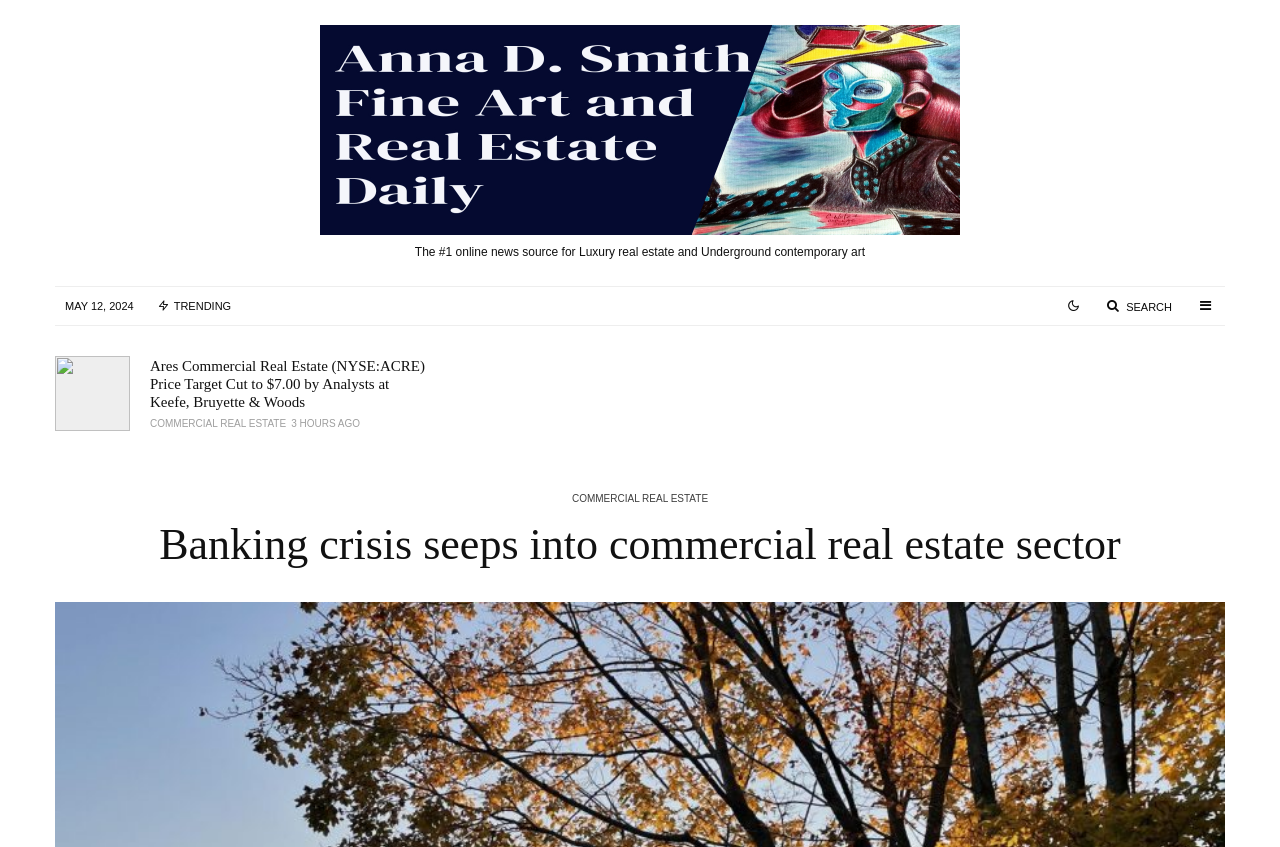How long ago was the second article published?
Using the image, elaborate on the answer with as much detail as possible.

I looked at the second article element [485] and found the time element [958] inside it, which contains the text '20 HOURS AGO'.